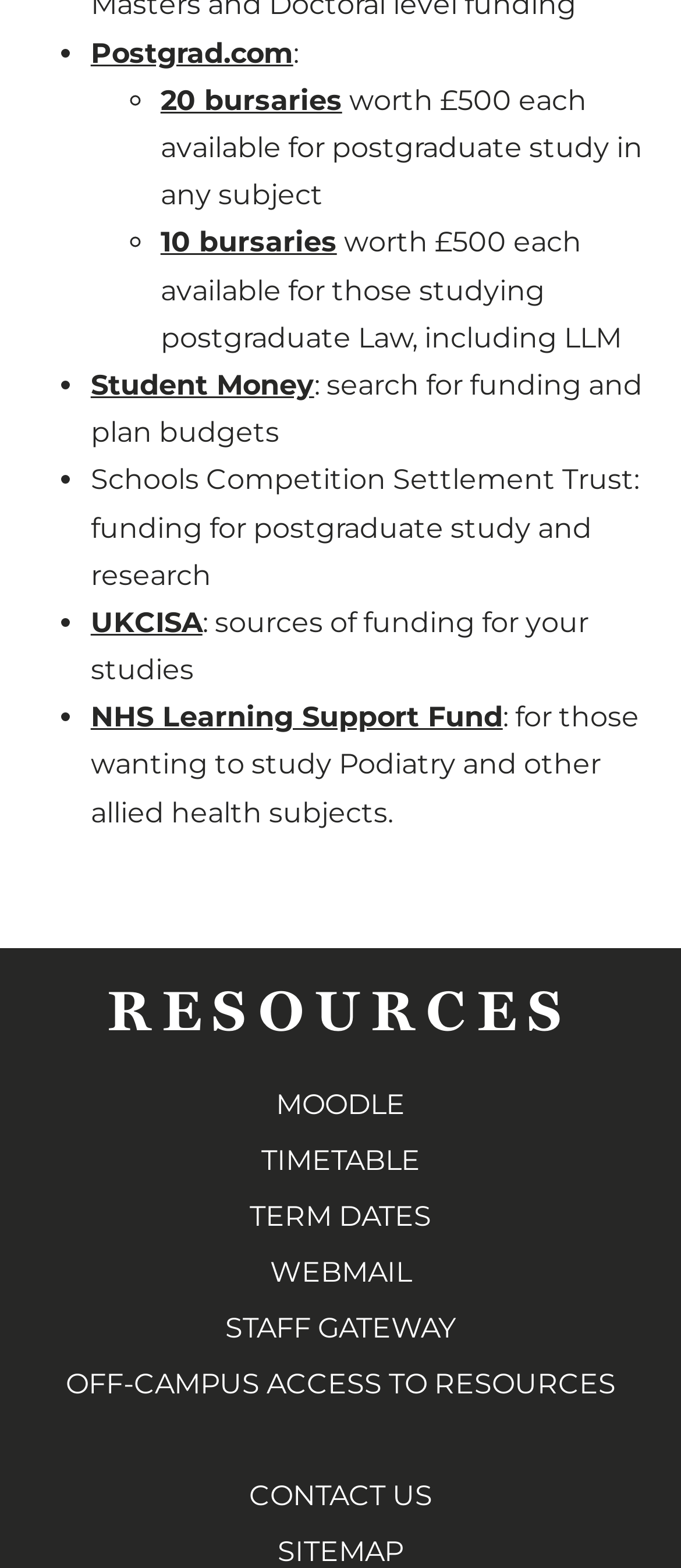How many bursaries are available for postgraduate Law?
We need a detailed and meticulous answer to the question.

The number of bursaries available for postgraduate Law can be found in the link element with the text '10 bursaries' which is followed by the description 'worth £500 each available for those studying postgraduate Law, including LLM'.